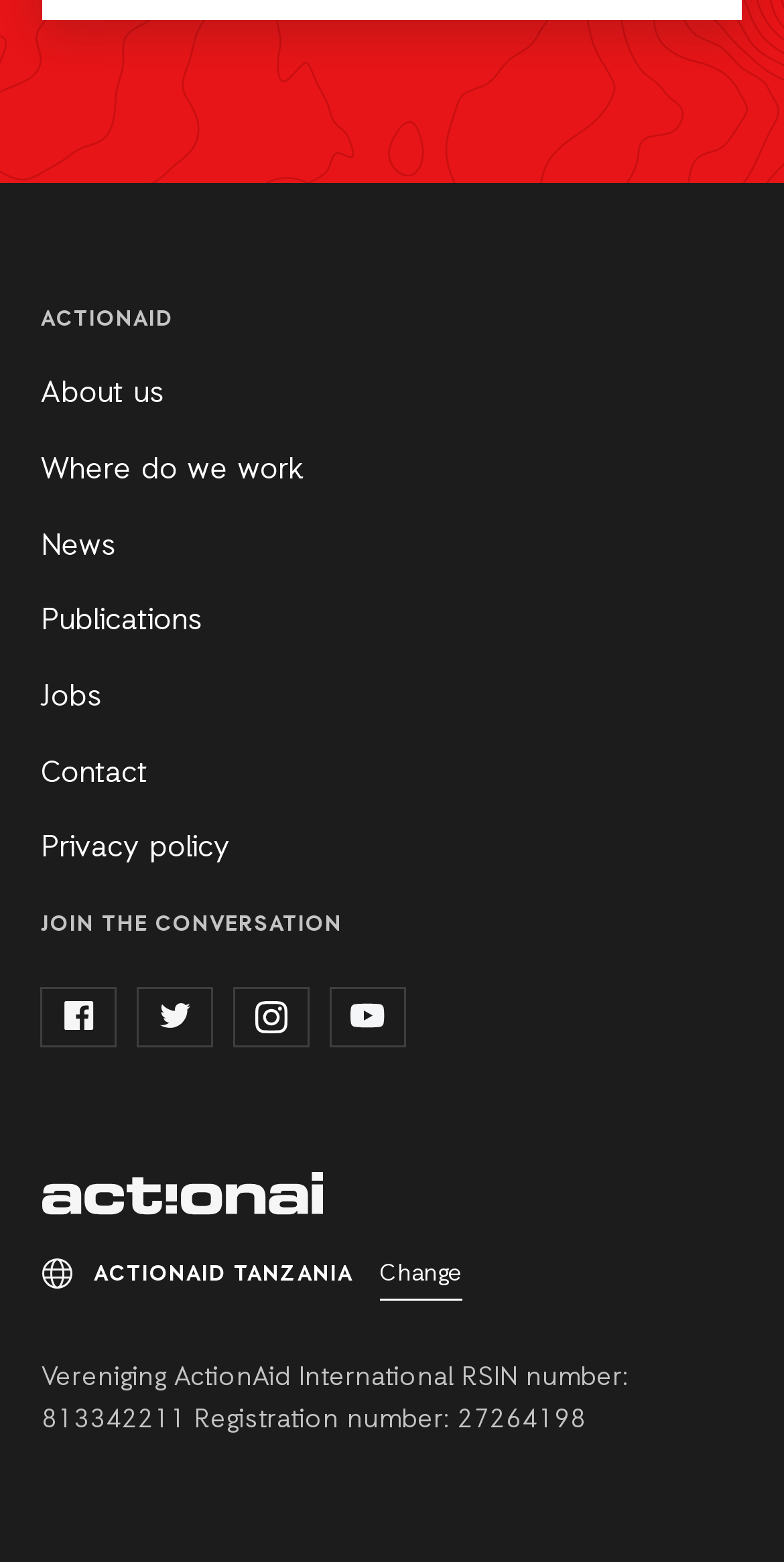How many links are available at the bottom of the webpage?
Use the information from the image to give a detailed answer to the question.

I counted the number of links available at the bottom of the webpage and found that there are 3 links, which are 'ActionAid Tanzania', 'Change', and the registration number and RSIN number of ActionAid International.